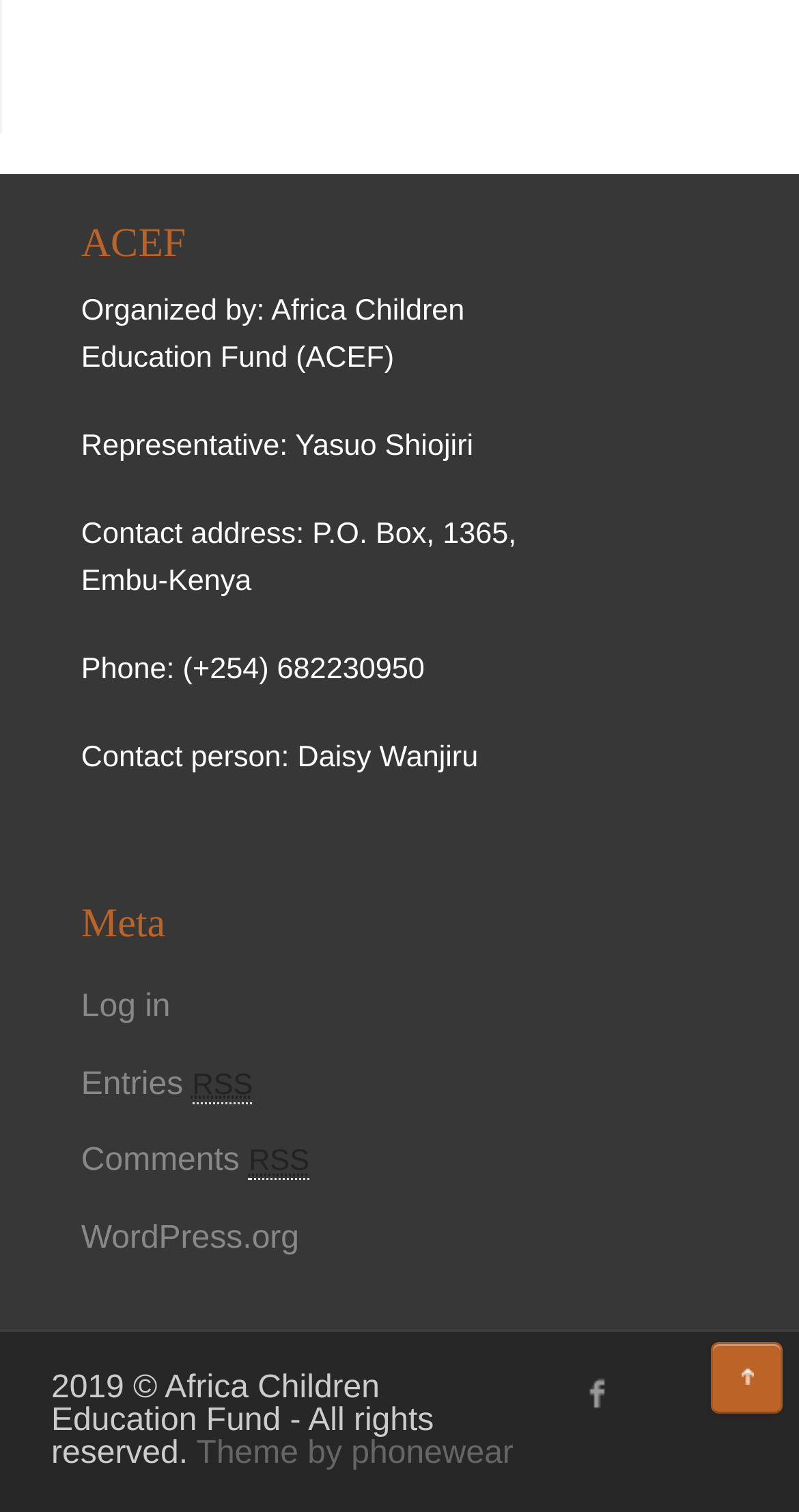Respond with a single word or short phrase to the following question: 
What is the contact phone number?

(+254) 682230950